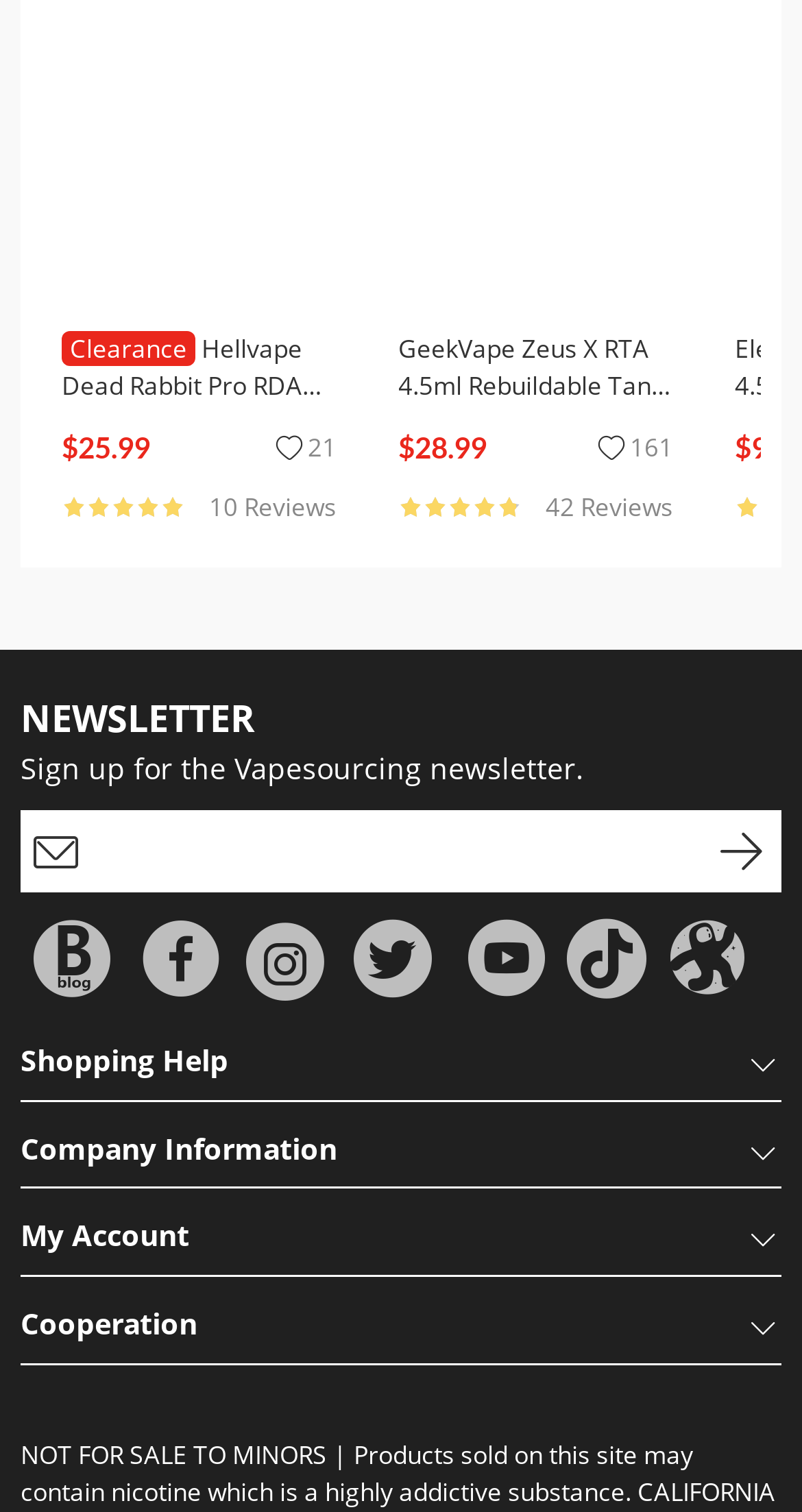Pinpoint the bounding box coordinates of the clickable area needed to execute the instruction: "Click on Shopping Help". The coordinates should be specified as four float numbers between 0 and 1, i.e., [left, top, right, bottom].

[0.026, 0.691, 0.974, 0.728]